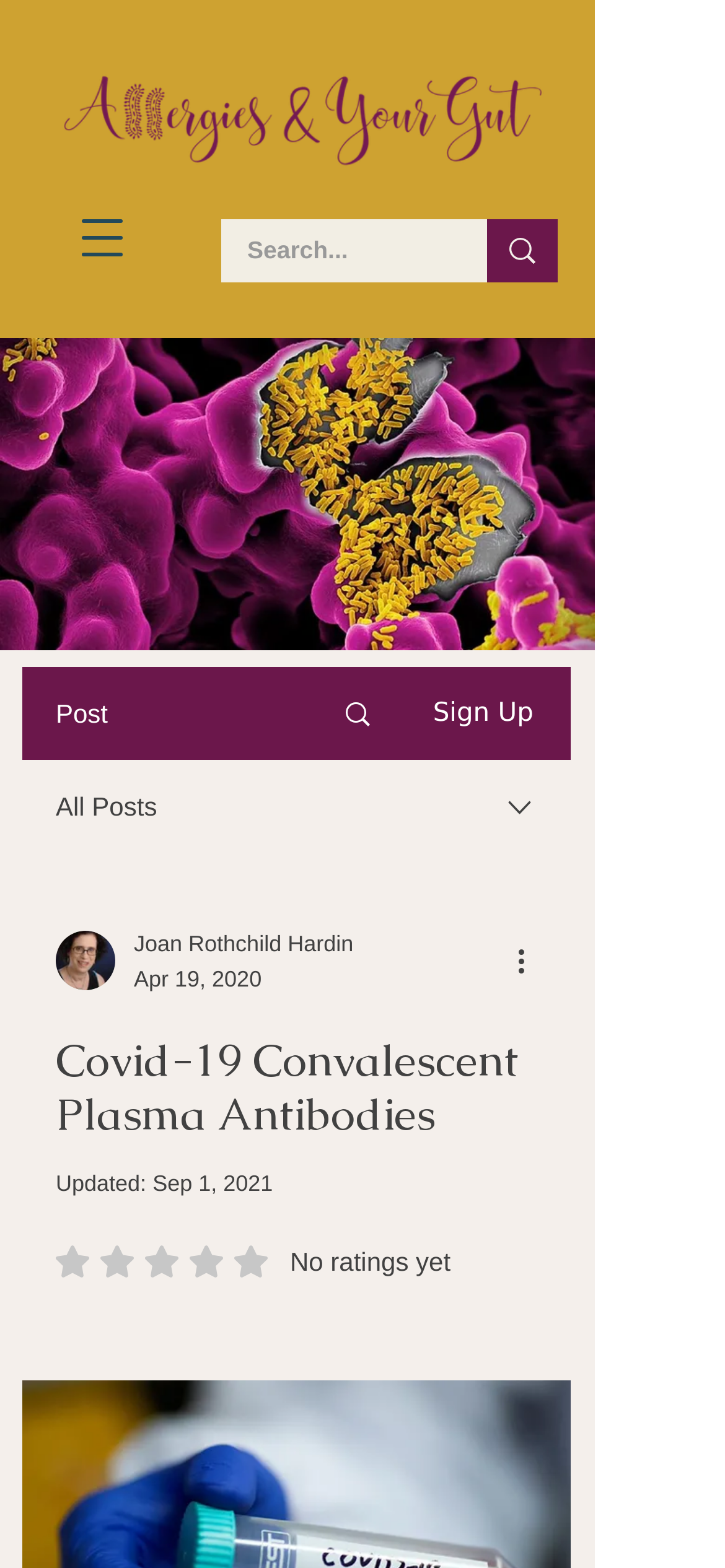Using the description: "Search", identify the bounding box of the corresponding UI element in the screenshot.

[0.433, 0.427, 0.556, 0.483]